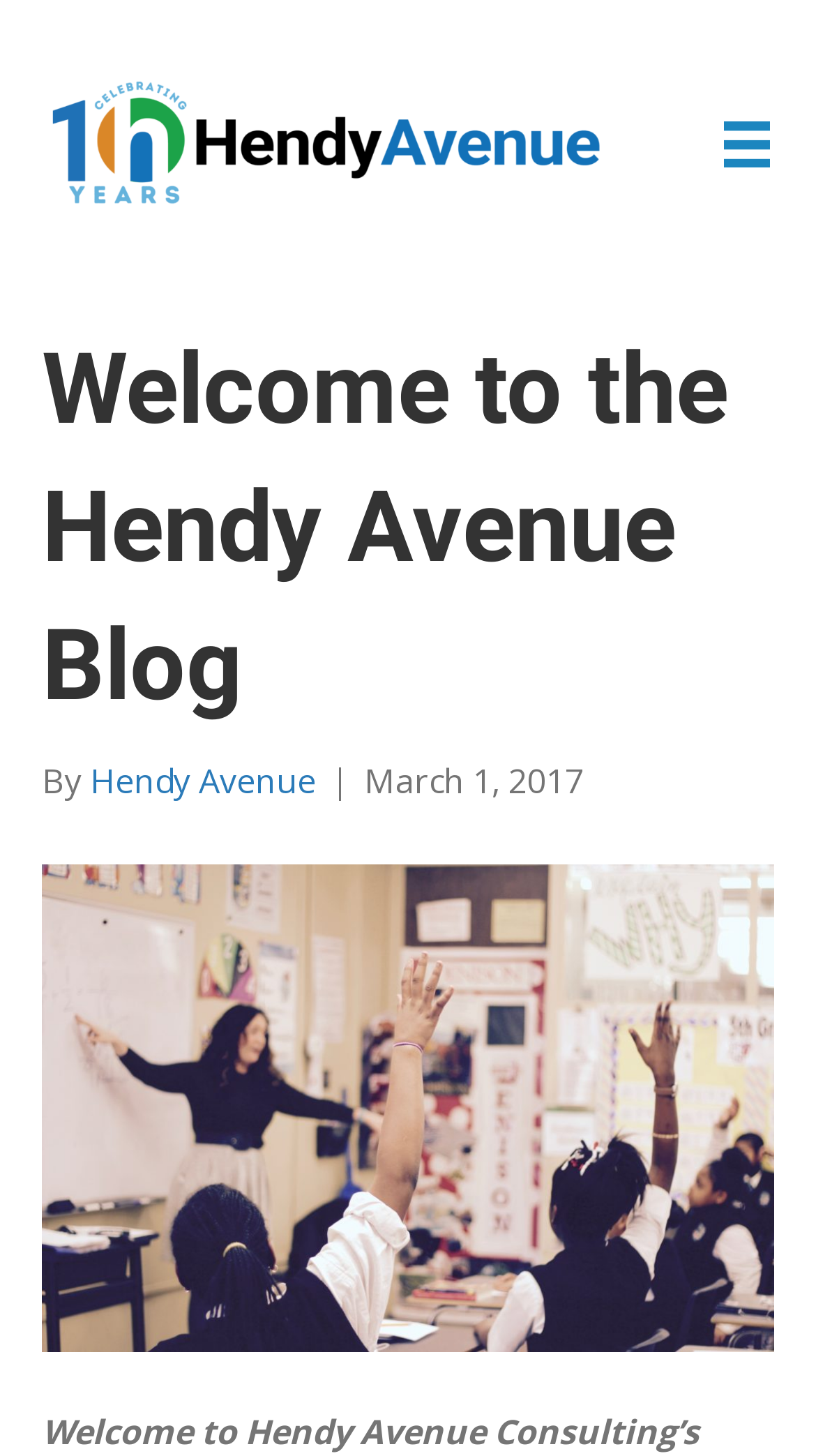Provide the bounding box coordinates of the UI element that matches the description: "Hendy Avenue".

[0.11, 0.521, 0.387, 0.553]